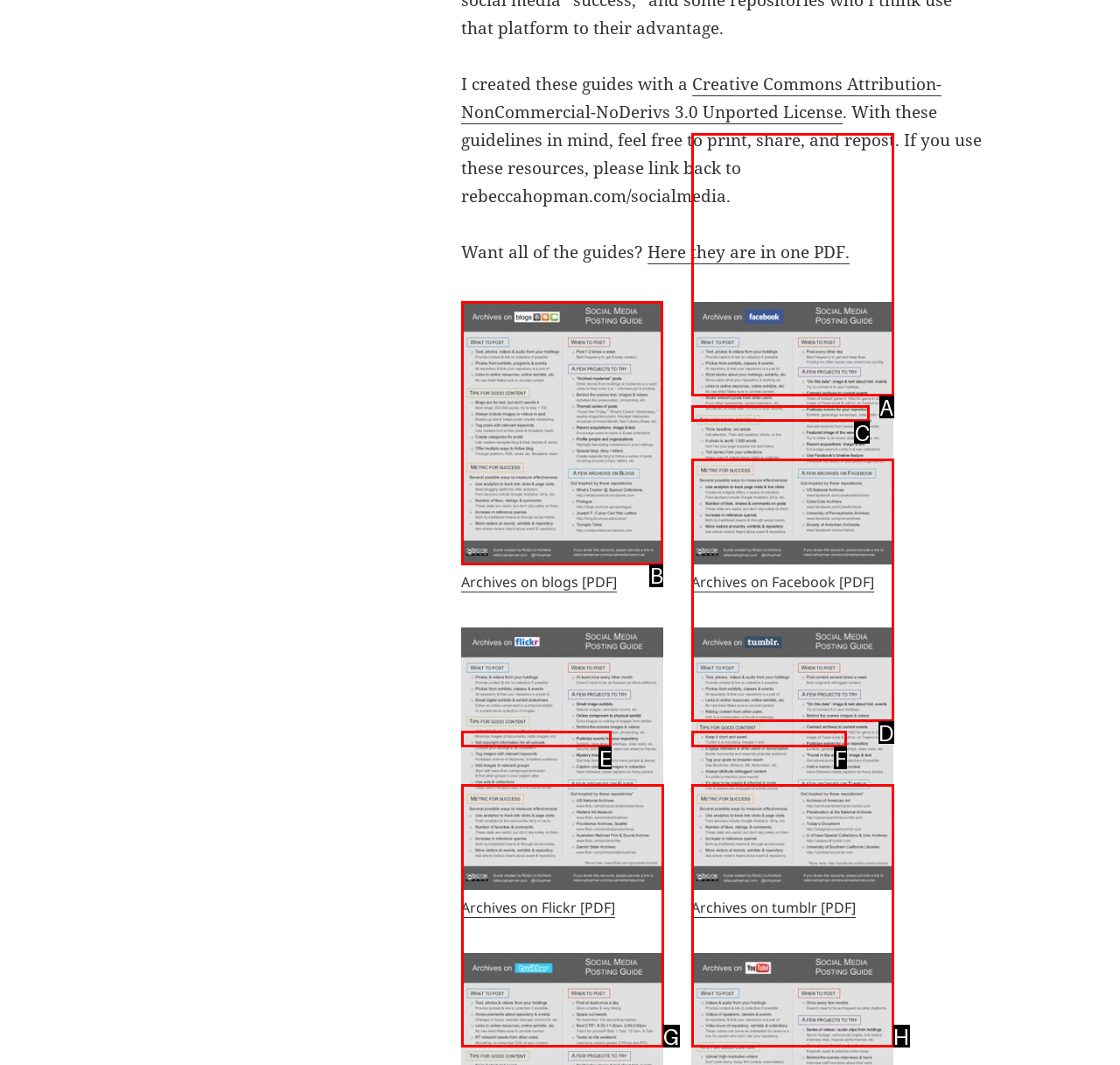Which lettered option should be clicked to perform the following task: View Archives on blogs PDF
Respond with the letter of the appropriate option.

B